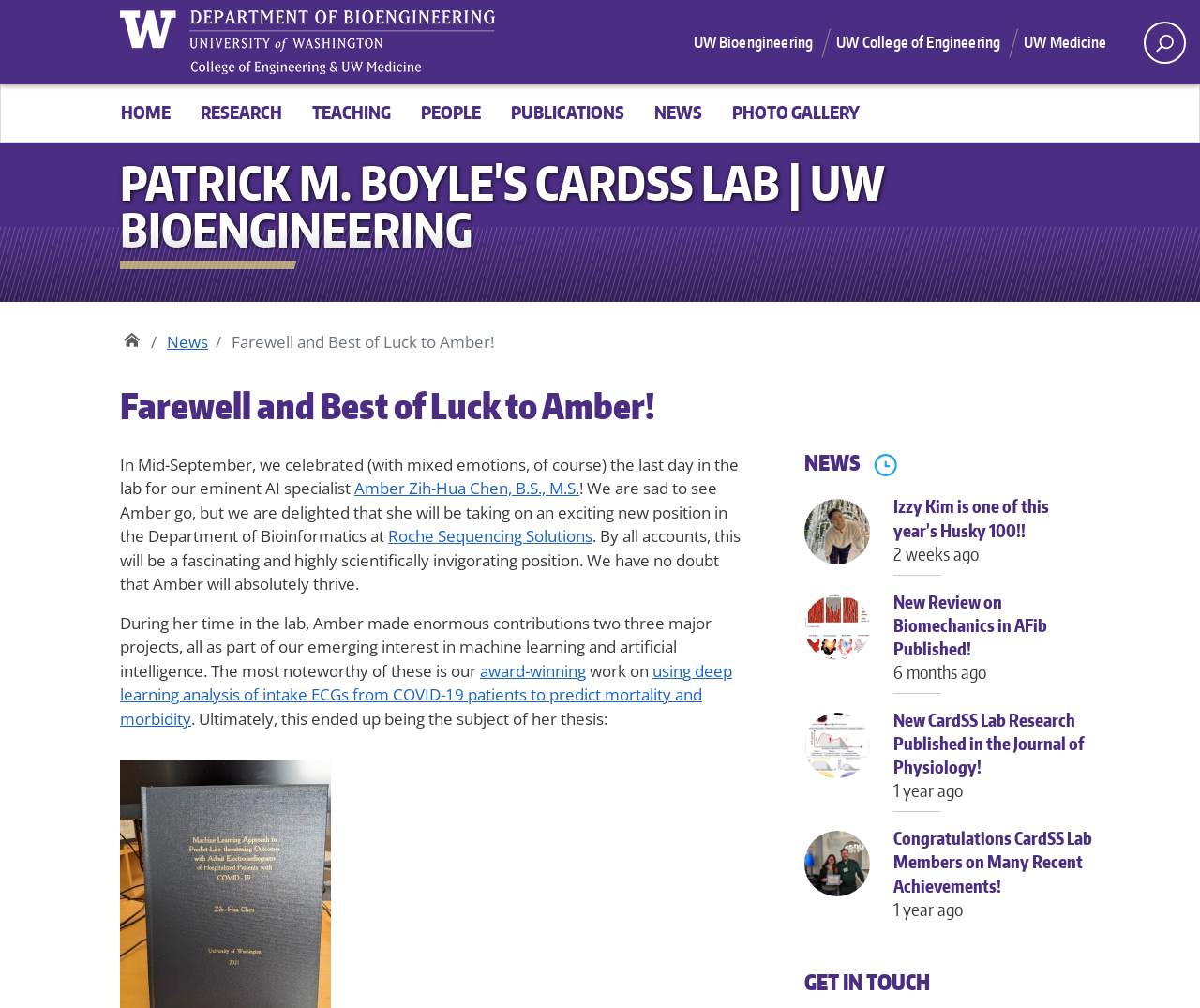What is the name of the person in the photo?
Using the image as a reference, answer the question with a short word or phrase.

Izzy Kim